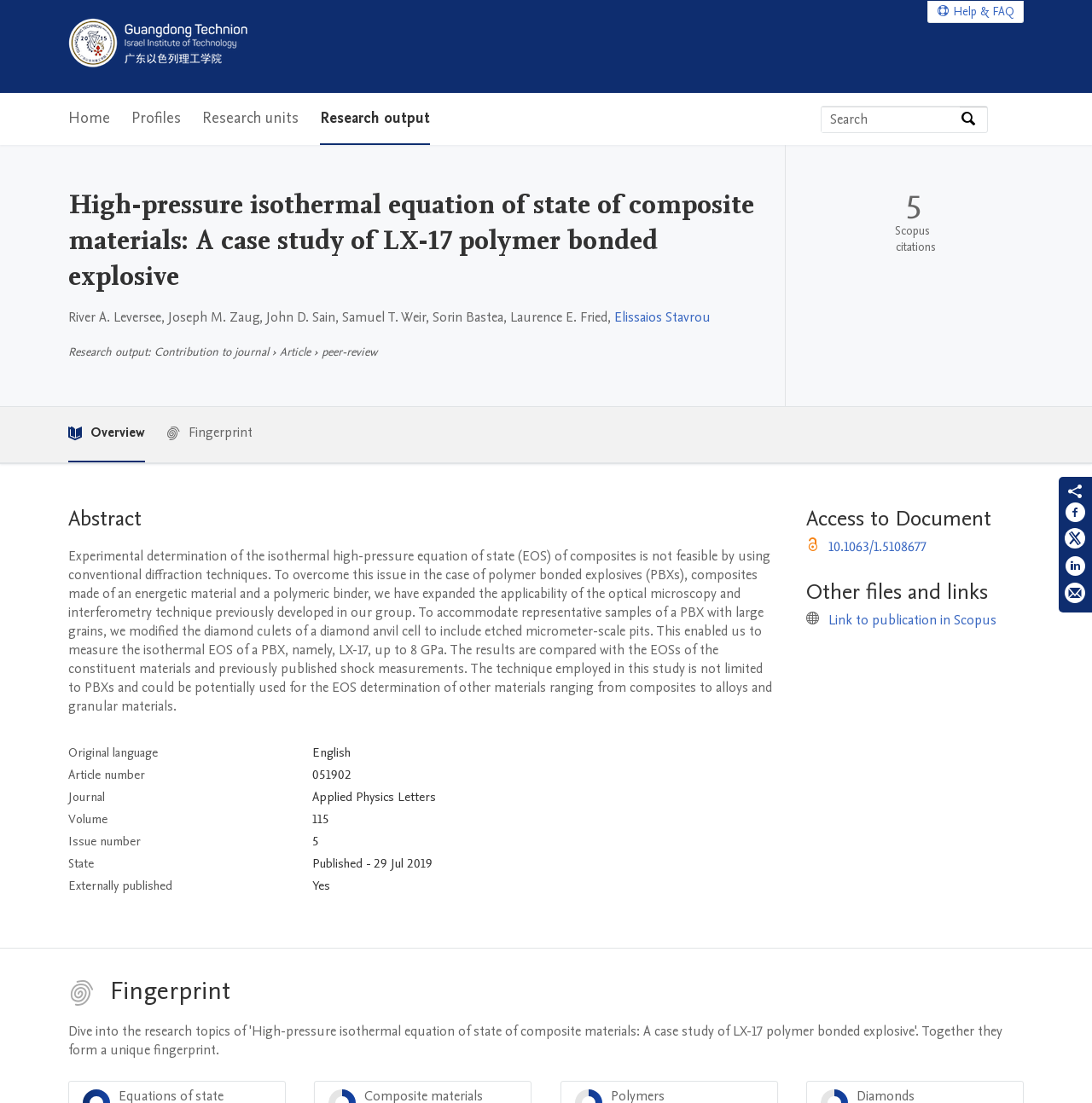Please identify the bounding box coordinates of the clickable area that will allow you to execute the instruction: "Access the document".

[0.738, 0.457, 0.937, 0.484]